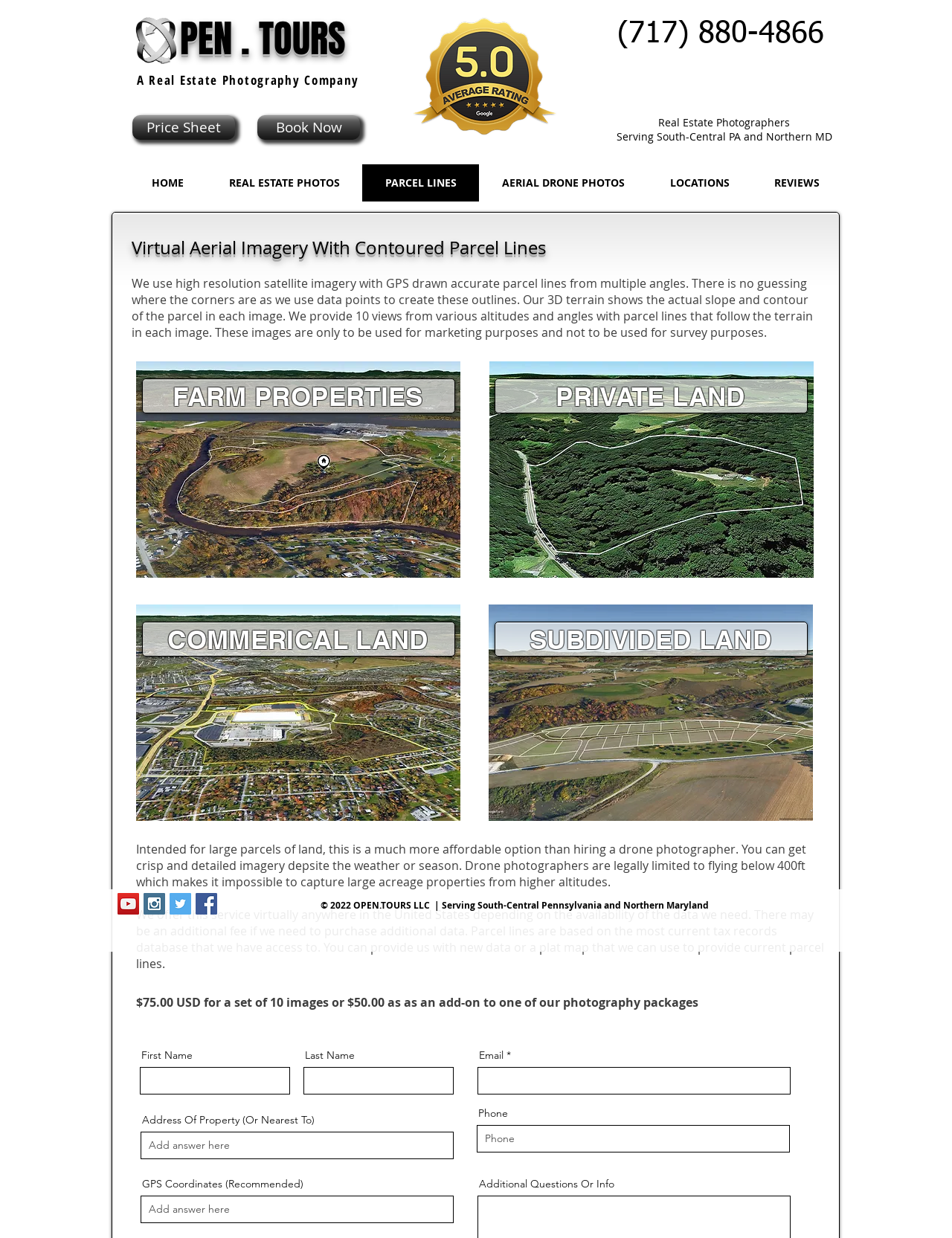What is the company's phone number?
Please provide a comprehensive answer based on the contents of the image.

The phone number can be found in the top-right corner of the webpage, below the 'PEN. TOURS' heading.